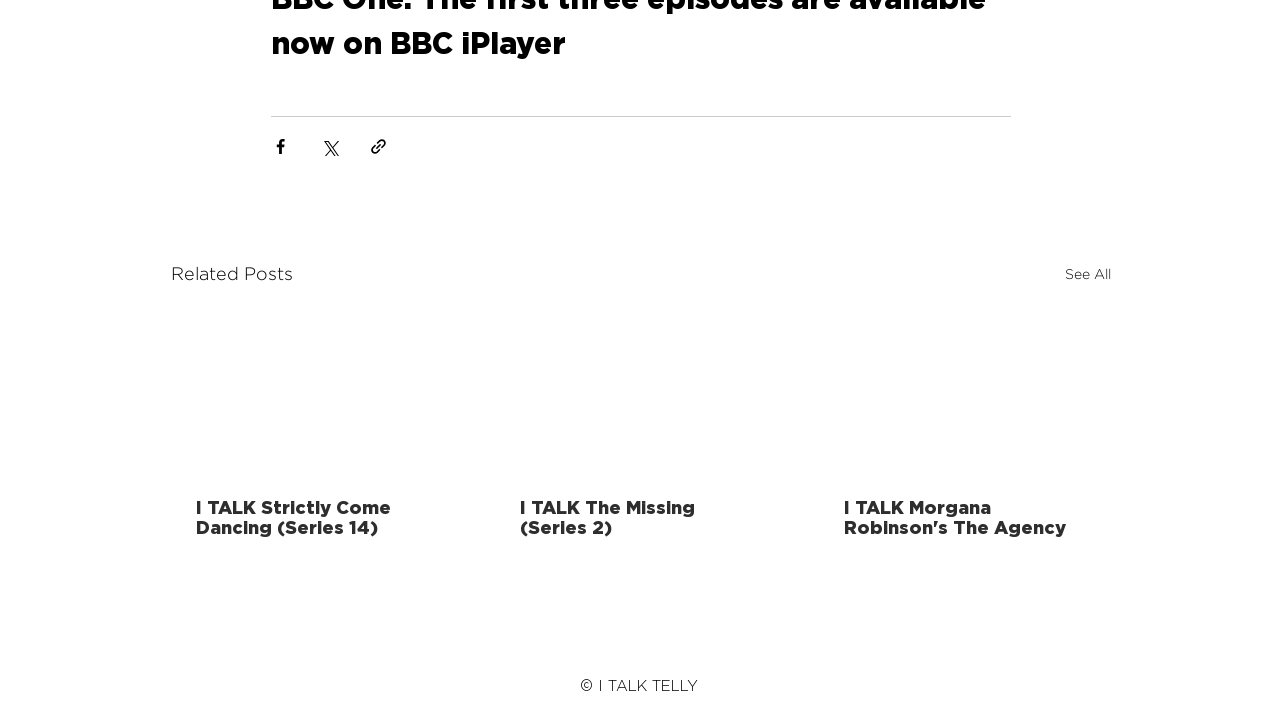What is the purpose of the 'See All' link?
Look at the screenshot and give a one-word or phrase answer.

View more related posts